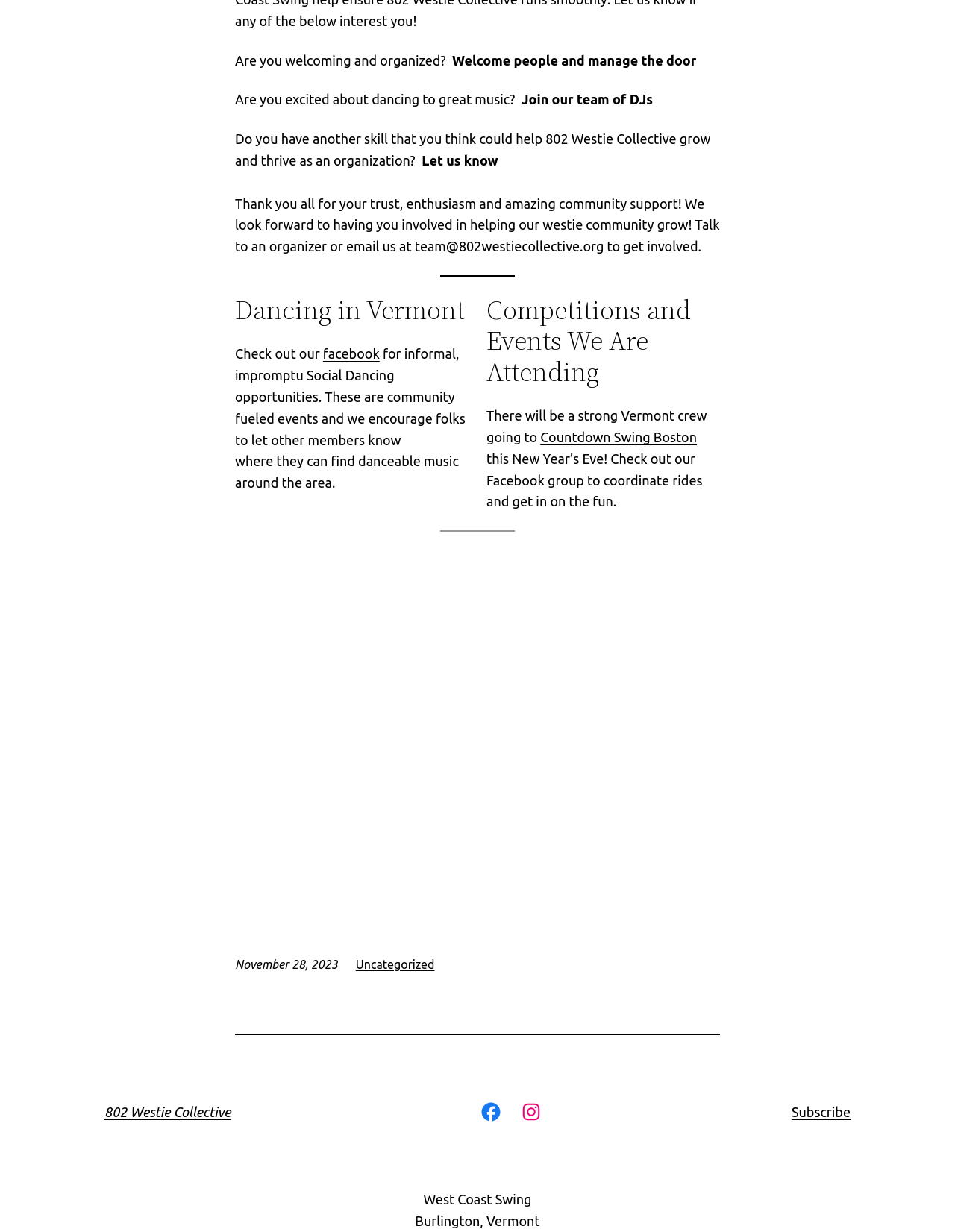What is the name of the event mentioned on the webpage?
Carefully examine the image and provide a detailed answer to the question.

I found the name of the event by looking at the link element with the text 'Countdown Swing Boston' which is located in the middle of the webpage.